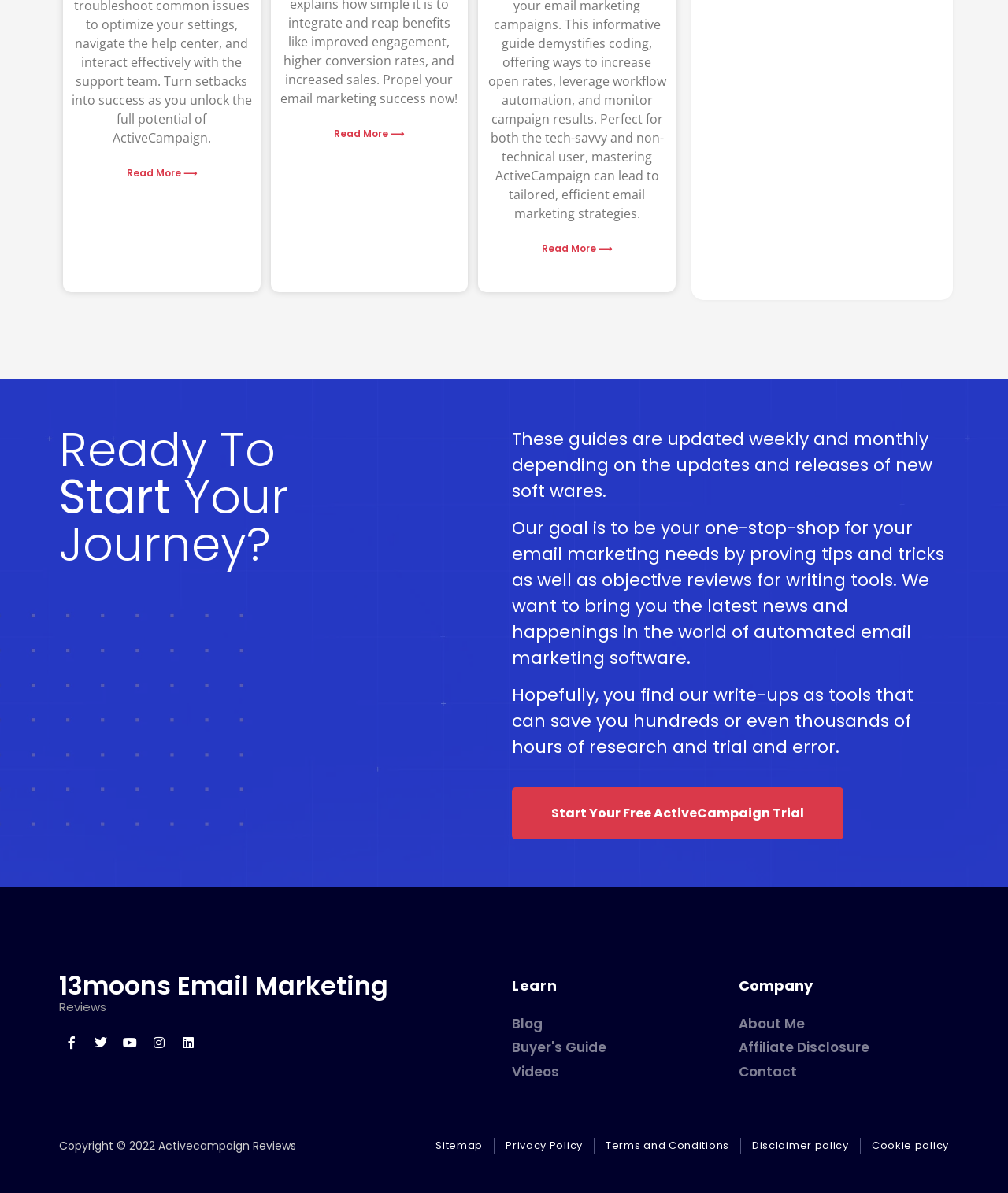Determine the bounding box coordinates for the clickable element required to fulfill the instruction: "go to nerd nite 34". Provide the coordinates as four float numbers between 0 and 1, i.e., [left, top, right, bottom].

None